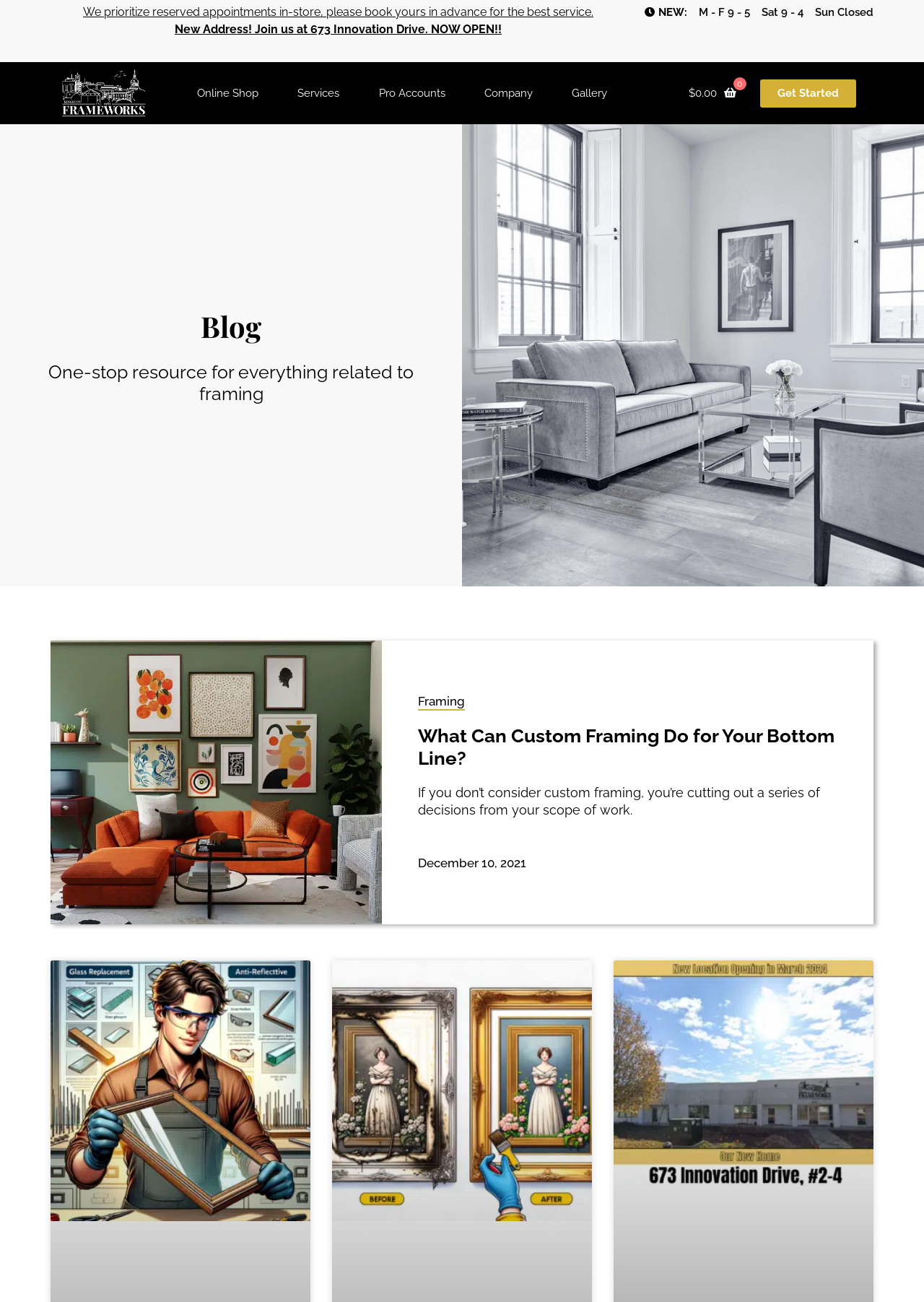Bounding box coordinates should be provided in the format (top-left x, top-left y, bottom-right x, bottom-right y) with all values between 0 and 1. Identify the bounding box for this UI element: Online Shop

[0.192, 0.059, 0.301, 0.084]